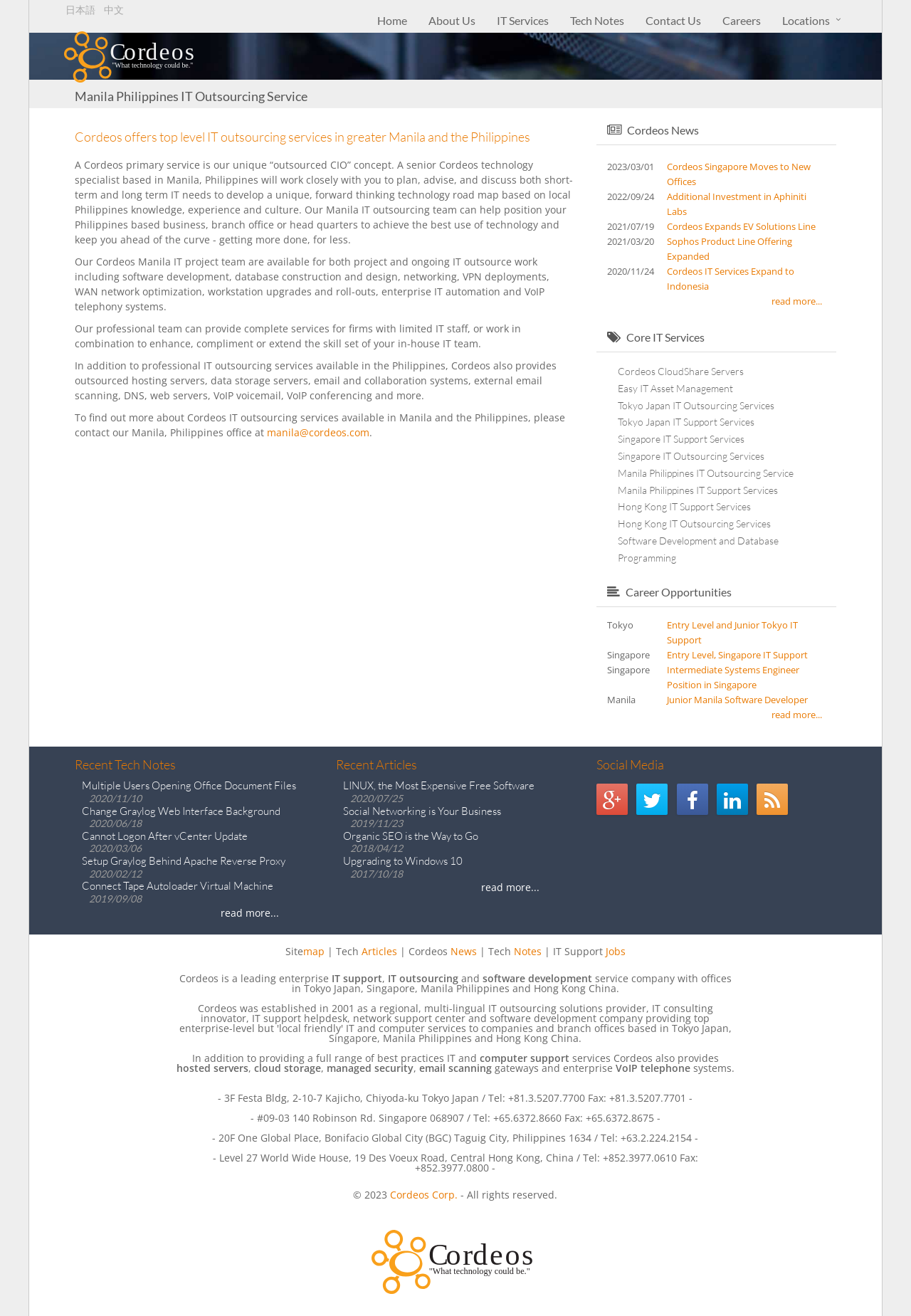Create a detailed narrative describing the layout and content of the webpage.

The webpage is about Cordeos, a company that provides IT outsourcing services, IT support, computer support, and managed IT services in various locations including Tokyo, Japan, Singapore, and Manila, Philippines. 

At the top of the page, there is a navigation menu with links to "Home", "About Us", "IT Services", "Tech Notes", "Contact Us", "Careers", and "Locations". 

Below the navigation menu, there is a heading that reads "Manila Philippines IT Outsourcing Service" followed by a brief description of the company's services. 

The main content of the page is divided into two sections. The left section contains a series of paragraphs that describe the company's IT outsourcing services, including its "outsourced CIO" concept, IT project team, and professional team. 

The right section is a complementary section that contains news articles, with headings and links to read more. The news articles are dated from 2023 to 2020 and cover topics such as the company's expansion to new offices, investment in Aphiniti Labs, and expansion of its IT services to Indonesia. 

Below the news articles, there are links to the company's core IT services, including Cordeos CloudShare Servers, Easy IT Asset Management, and IT outsourcing and support services in various locations. 

Further down the page, there are career opportunities listed, including entry-level and junior positions in Tokyo, Singapore, and Manila. 

At the bottom of the page, there is a section titled "Recent Tech Notes" that contains links to technical articles, including topics such as multiple users opening Office document files, changing the Graylog web interface background, and setting up Graylog behind an Apache reverse proxy.